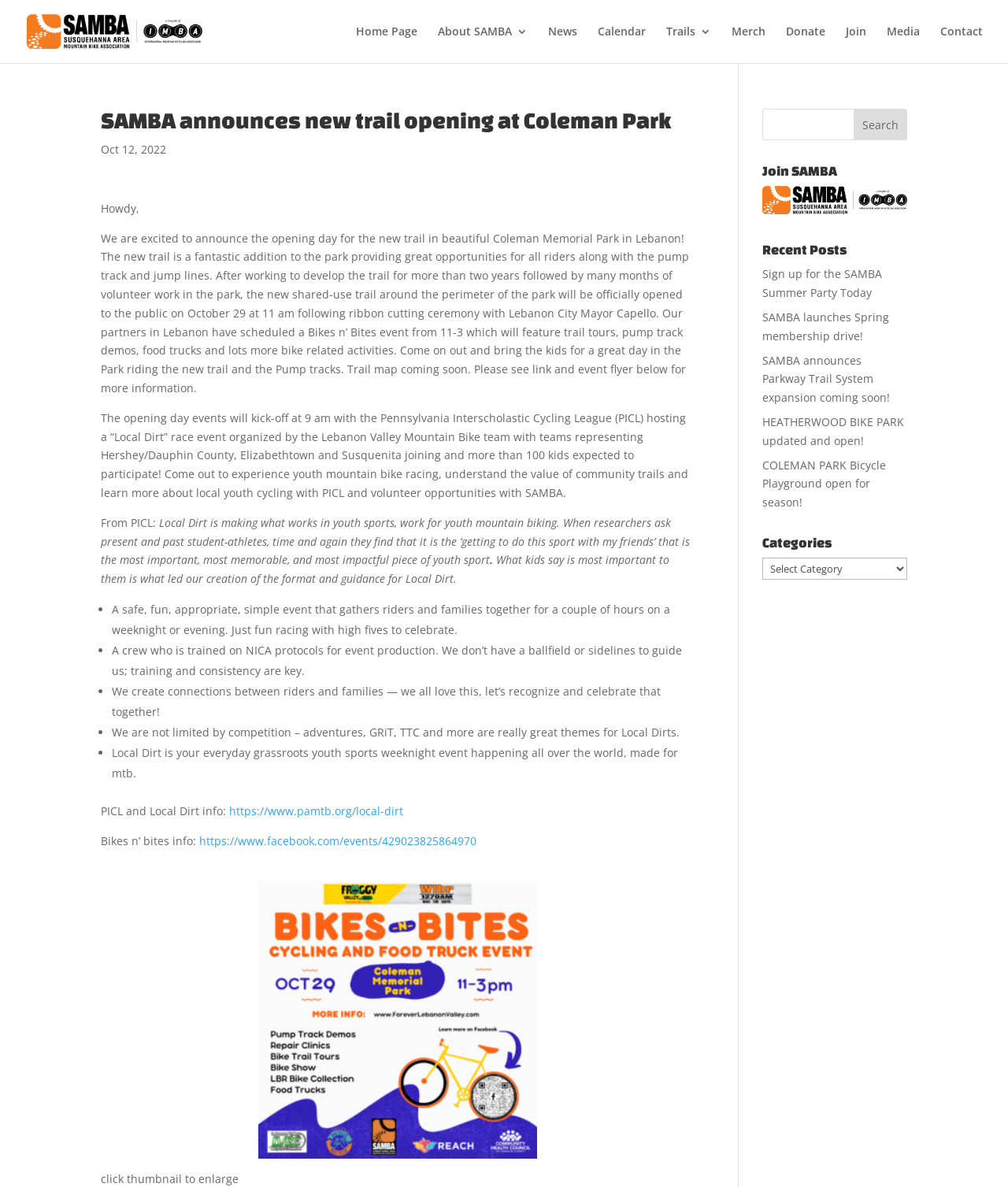Predict the bounding box coordinates of the area that should be clicked to accomplish the following instruction: "Click on the 'Recent Posts' link". The bounding box coordinates should consist of four float numbers between 0 and 1, i.e., [left, top, right, bottom].

[0.756, 0.225, 0.875, 0.253]